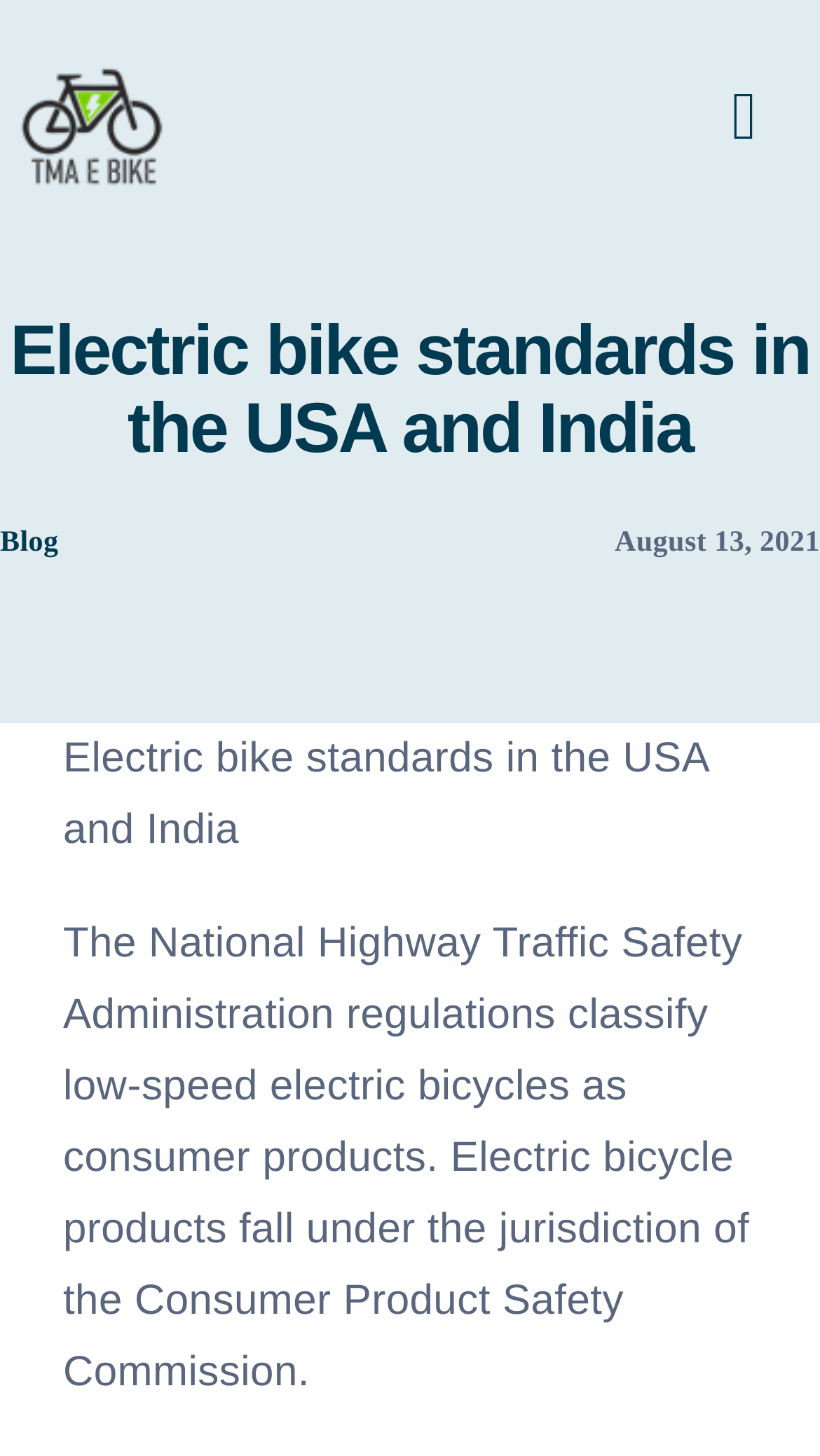Please respond in a single word or phrase: 
What is the topic of the text on the webpage?

Electric bike standards